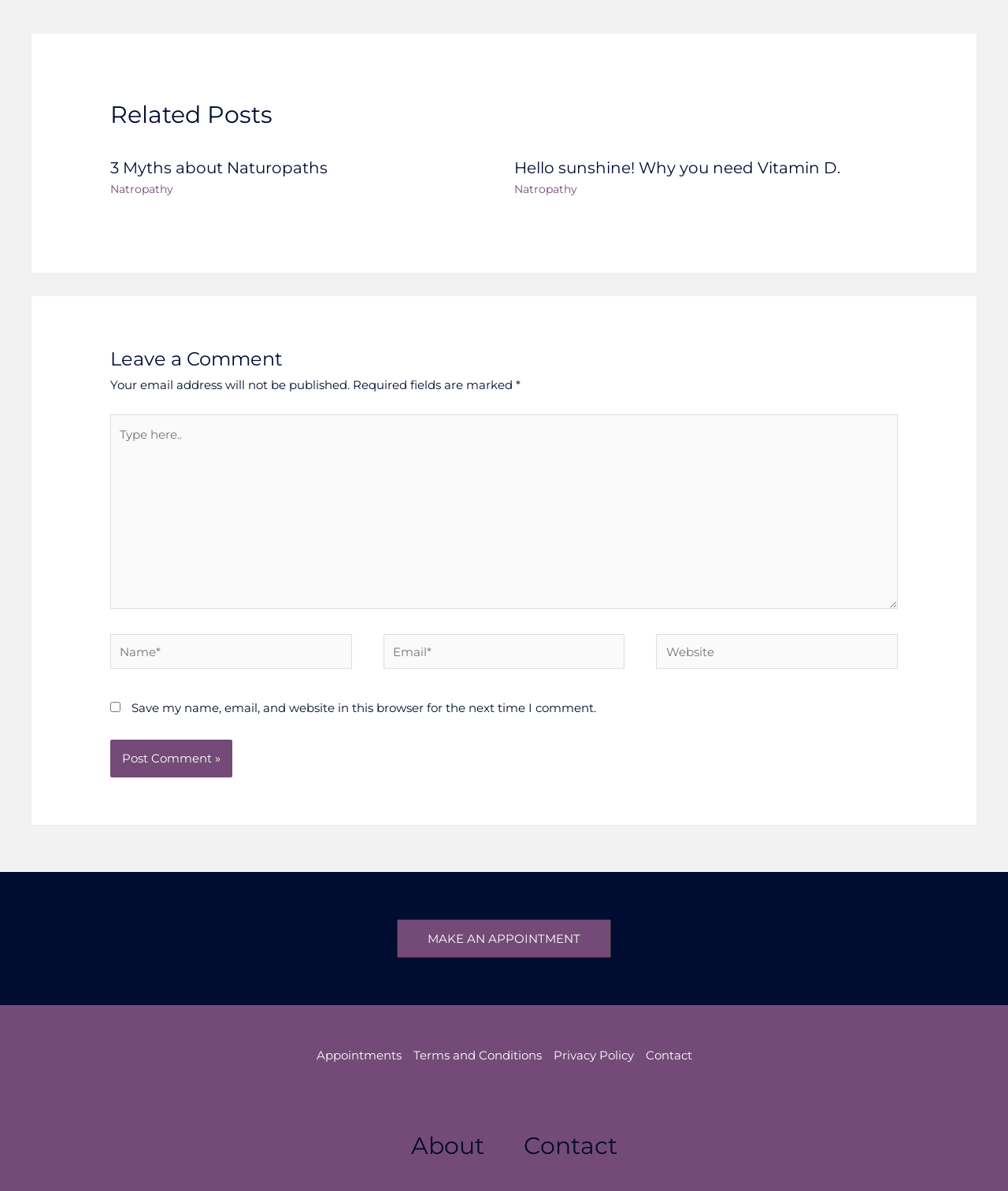How many navigation links are there?
Using the image, respond with a single word or phrase.

5